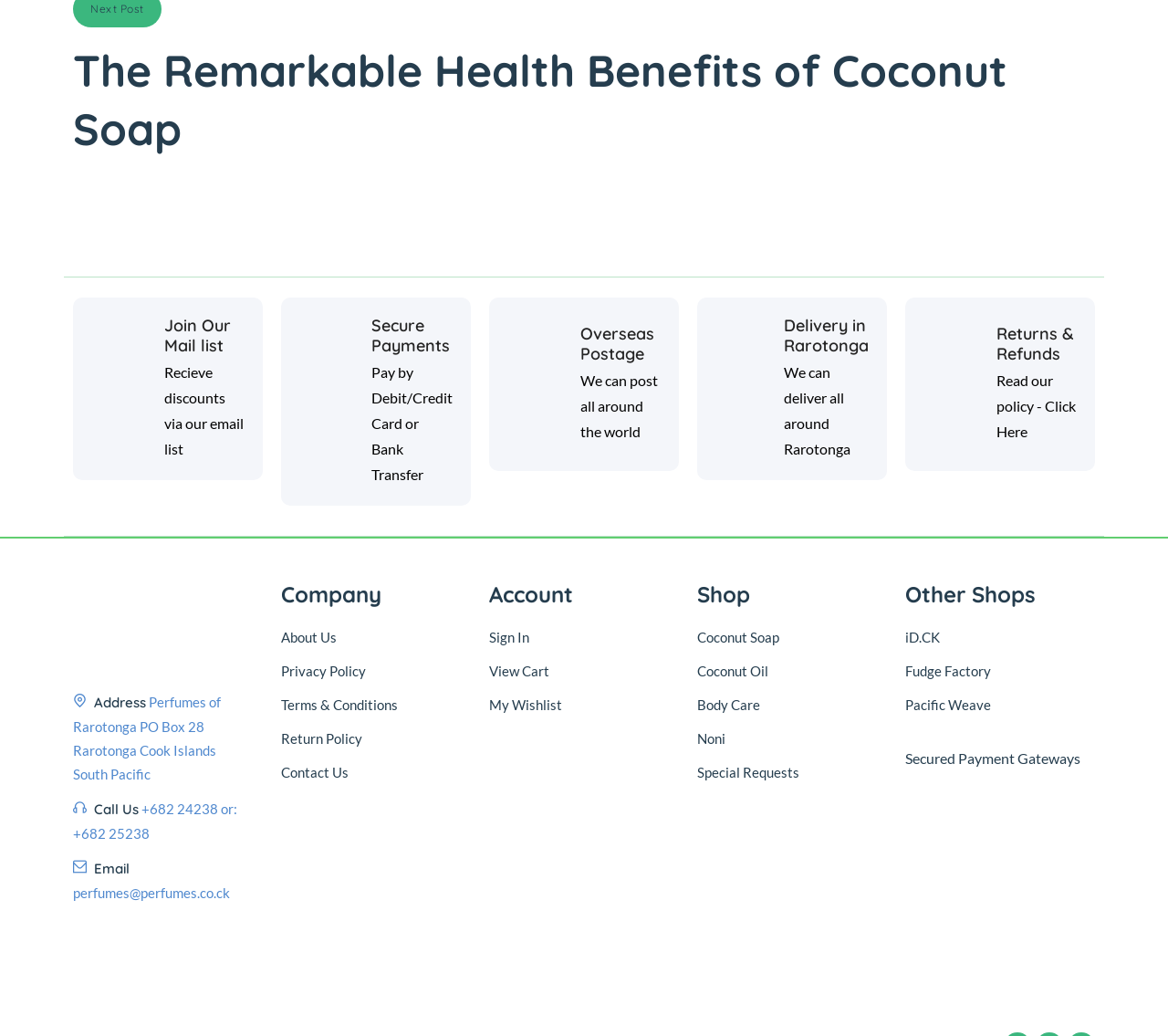Identify the bounding box coordinates of the clickable region required to complete the instruction: "Read about Returns & Refunds". The coordinates should be given as four float numbers within the range of 0 and 1, i.e., [left, top, right, bottom].

[0.853, 0.313, 0.922, 0.351]